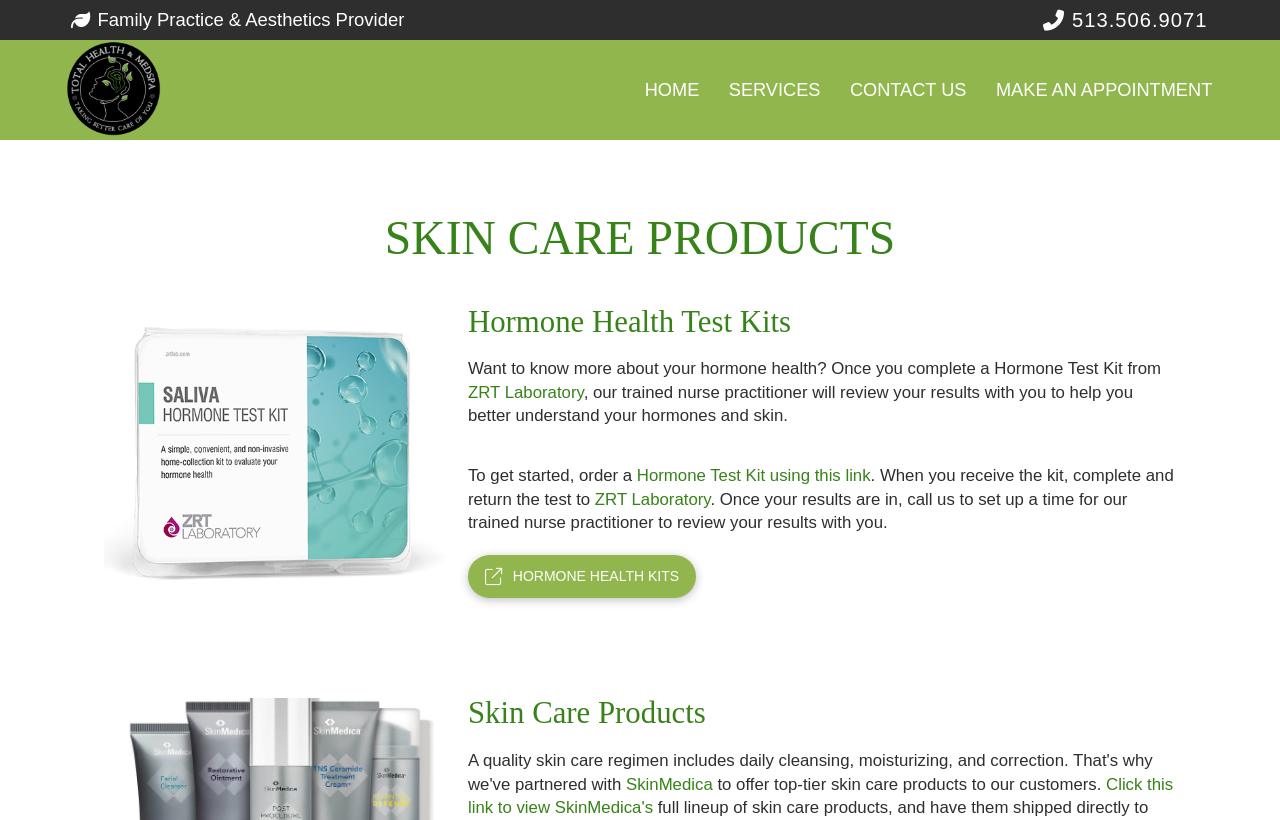Given the element description Make an Appointment, identify the bounding box coordinates for the UI element on the webpage screenshot. The format should be (top-left x, top-left y, bottom-right x, bottom-right y), with values between 0 and 1.

[0.767, 0.049, 0.959, 0.171]